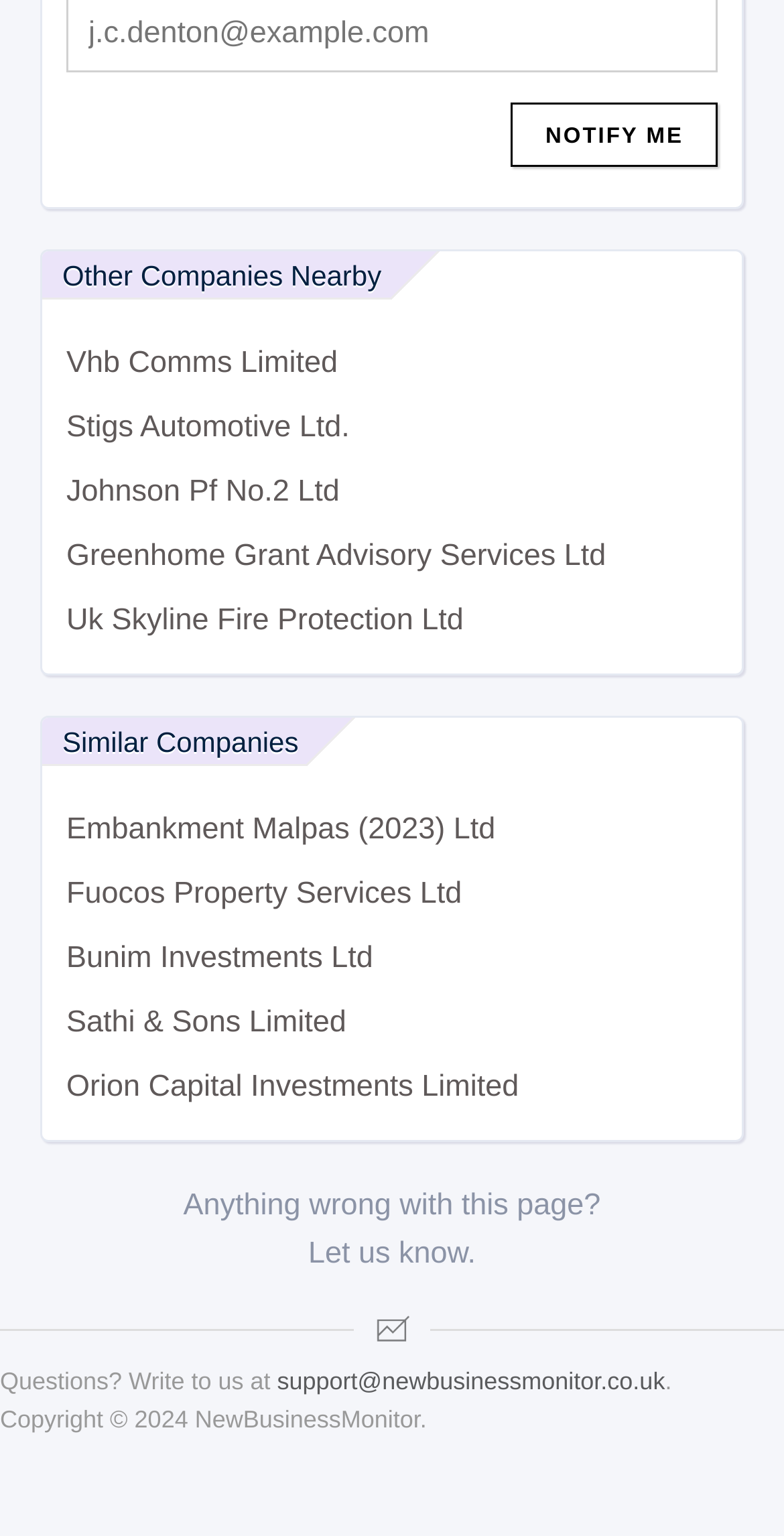What is the last company listed under 'Similar Companies'?
Using the image as a reference, answer the question in detail.

I scrolled down to the section 'Similar Companies' and found the last link listed, which is Orion Capital Investments Limited.